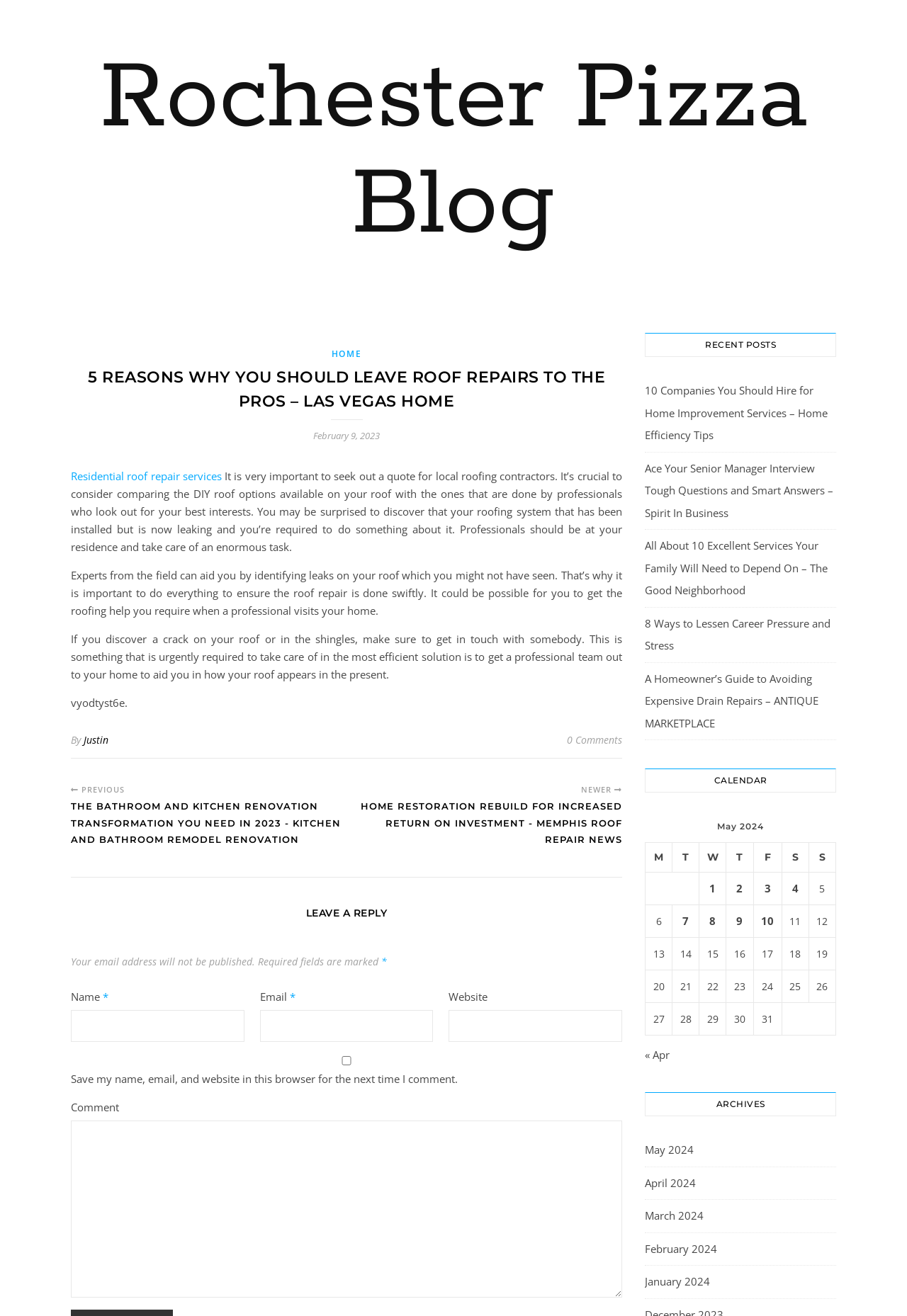What should you do if you discover a crack on your roof?
Refer to the image and respond with a one-word or short-phrase answer.

Contact somebody